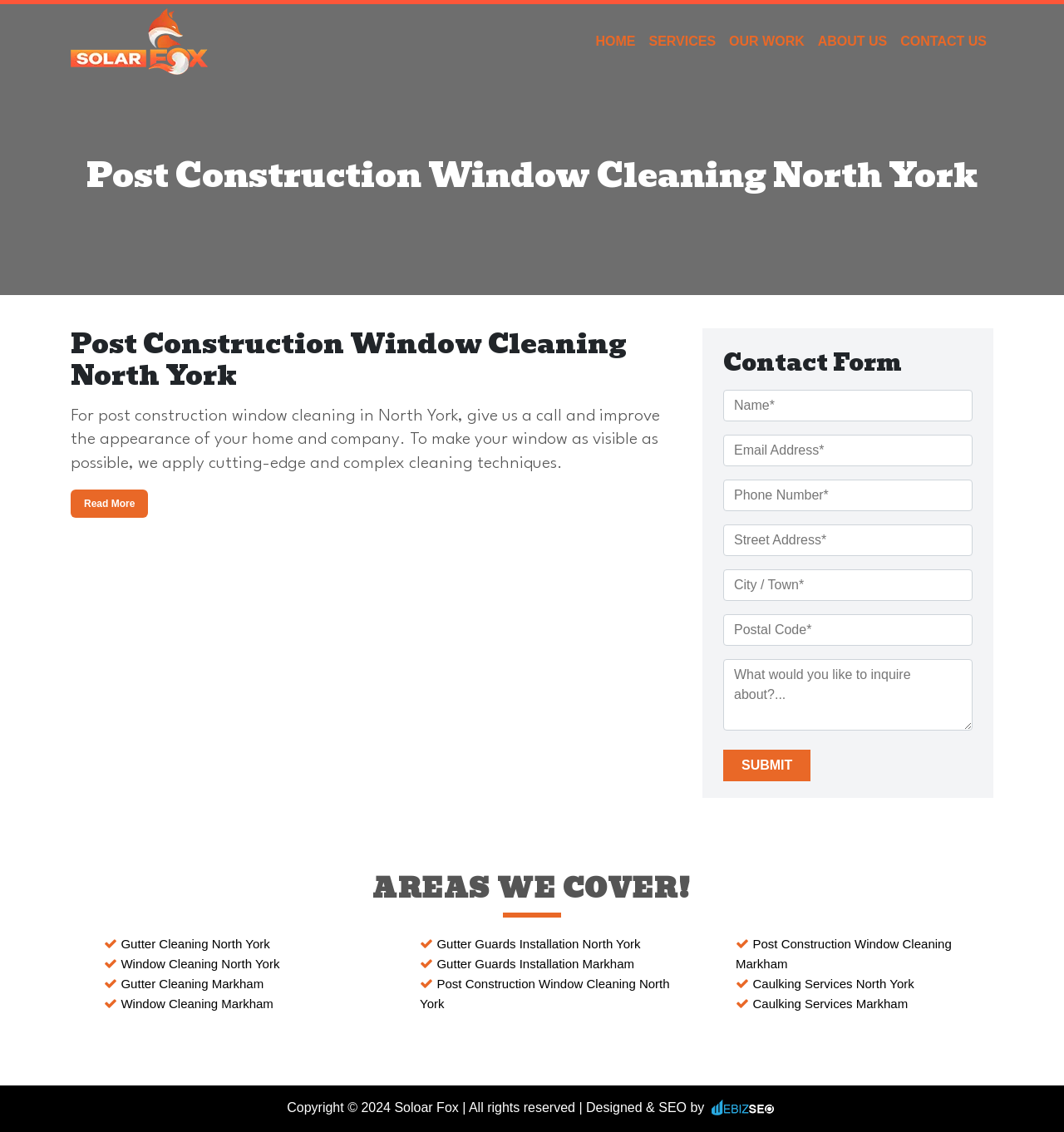Locate the bounding box coordinates of the clickable area to execute the instruction: "Click the 'Gutter Cleaning North York' link". Provide the coordinates as four float numbers between 0 and 1, represented as [left, top, right, bottom].

[0.114, 0.827, 0.254, 0.84]